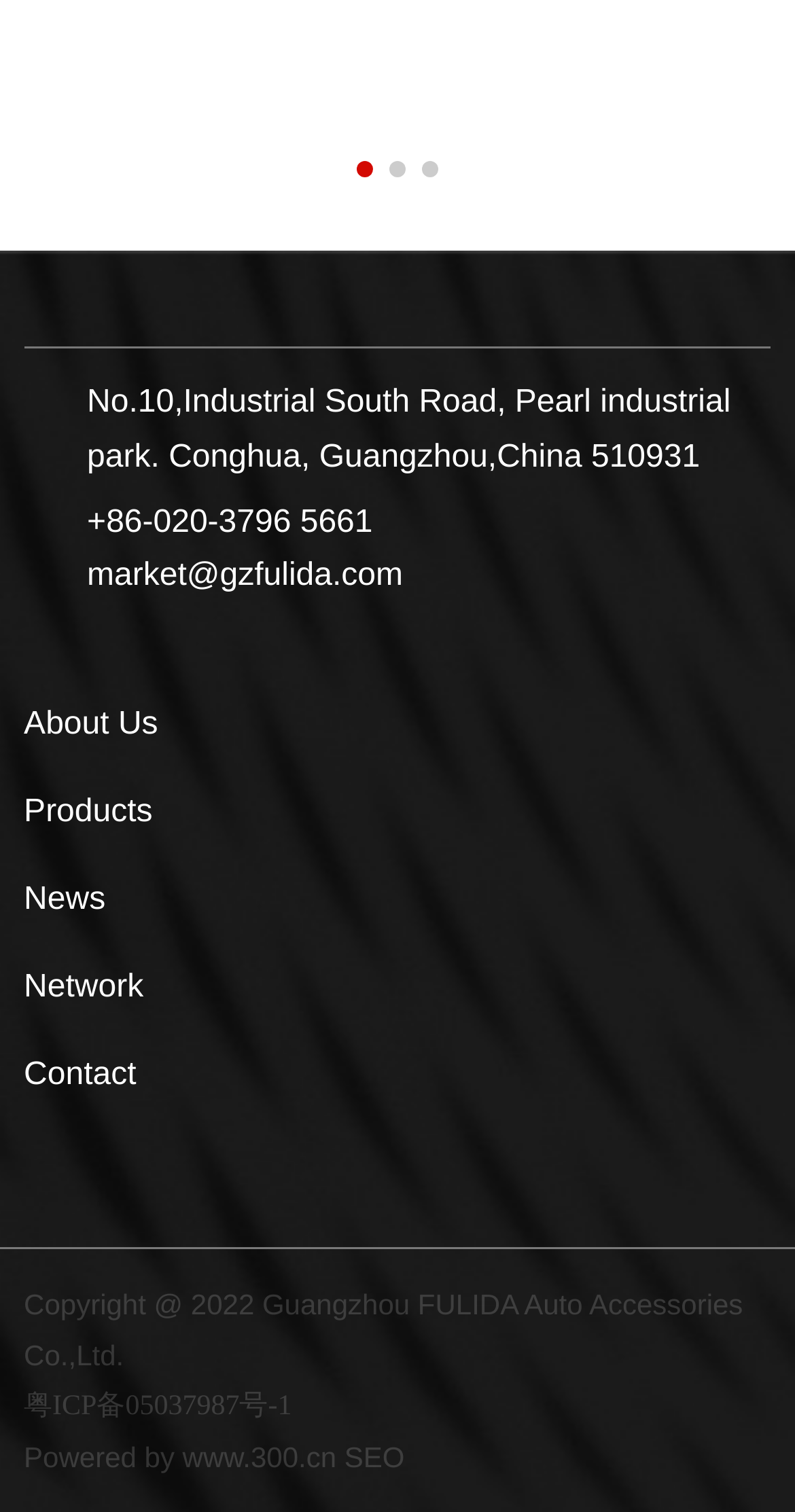Given the description "aria-label="Go to slide 2"", provide the bounding box coordinates of the corresponding UI element.

[0.49, 0.106, 0.51, 0.117]